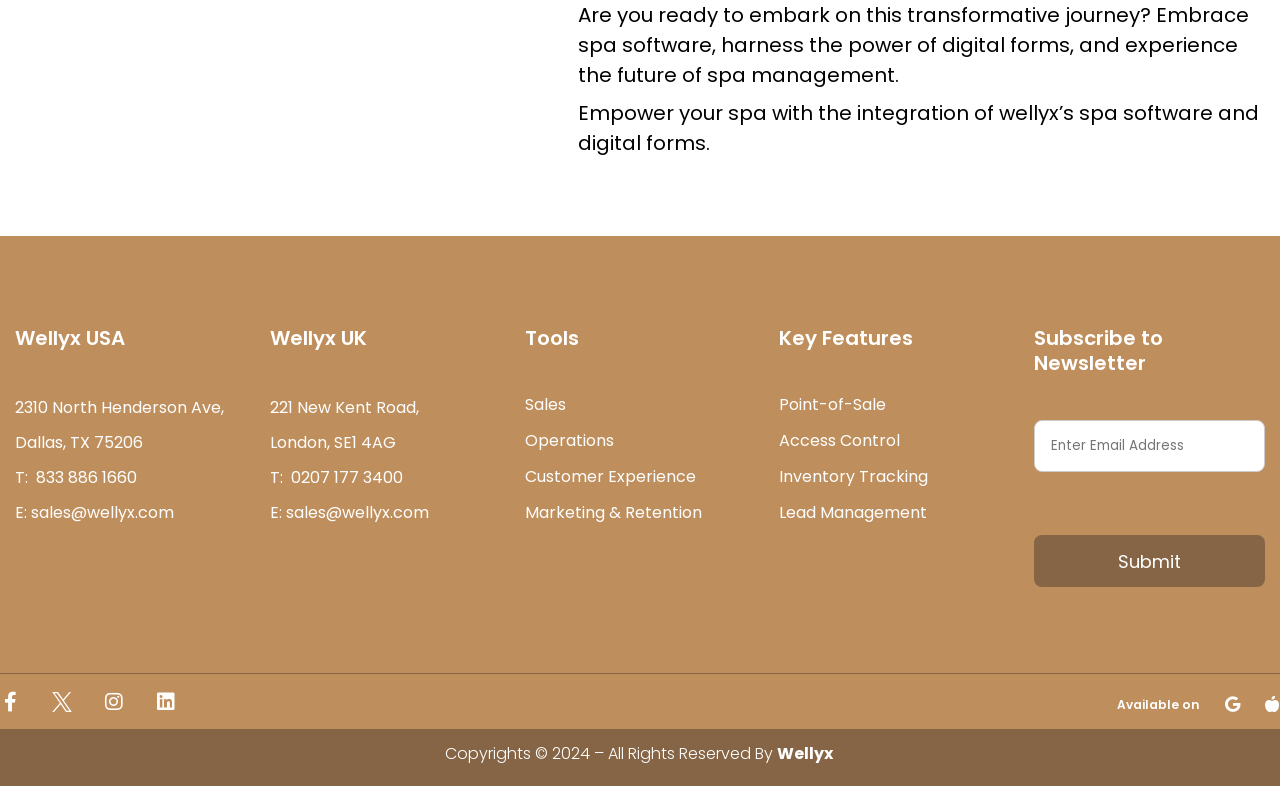Identify the bounding box coordinates for the element you need to click to achieve the following task: "Enter email address in the contact form". The coordinates must be four float values ranging from 0 to 1, formatted as [left, top, right, bottom].

[0.808, 0.534, 0.988, 0.601]